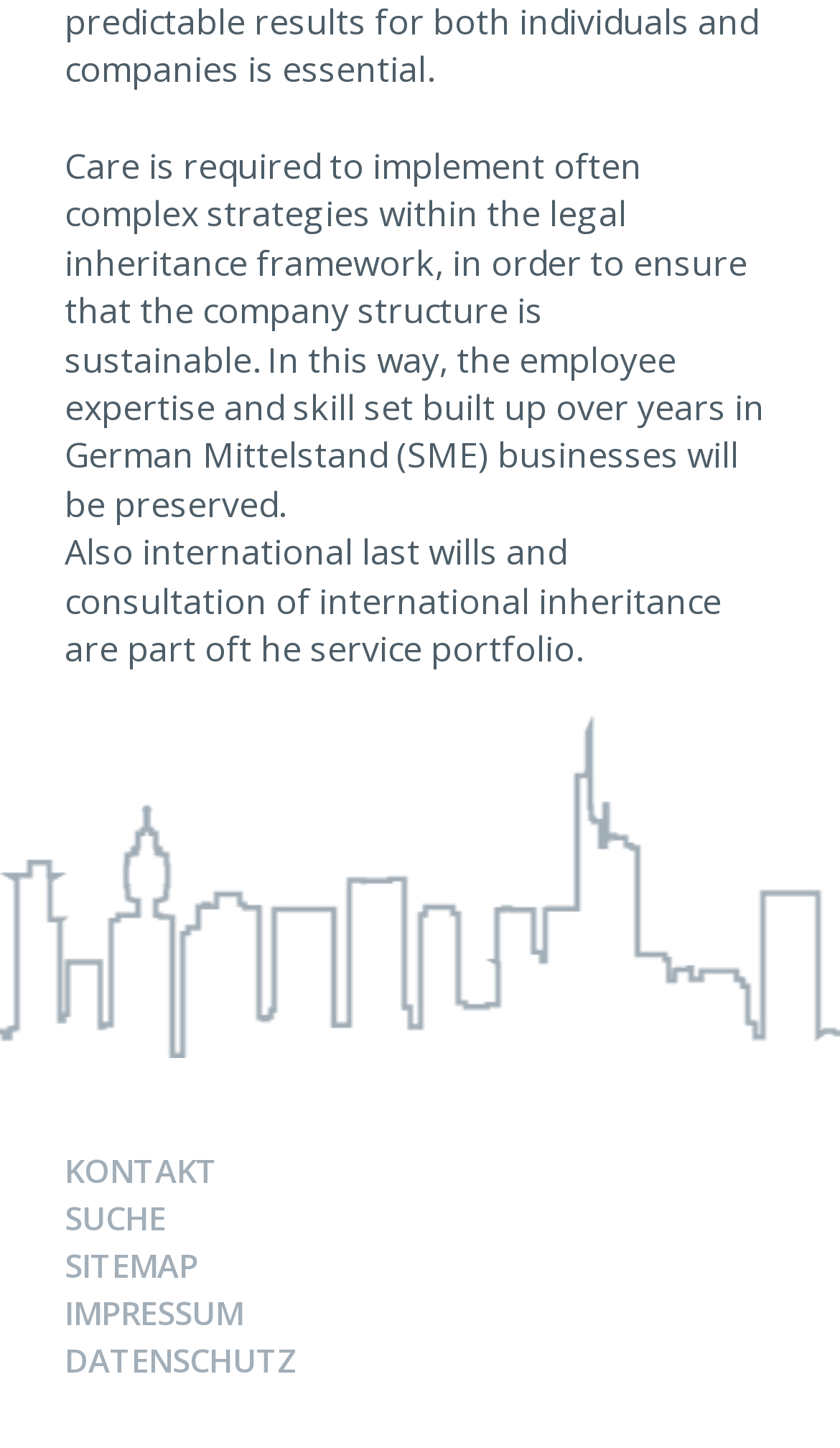What is the main topic of this webpage?
Please answer the question with a single word or phrase, referencing the image.

Inheritance and company structure